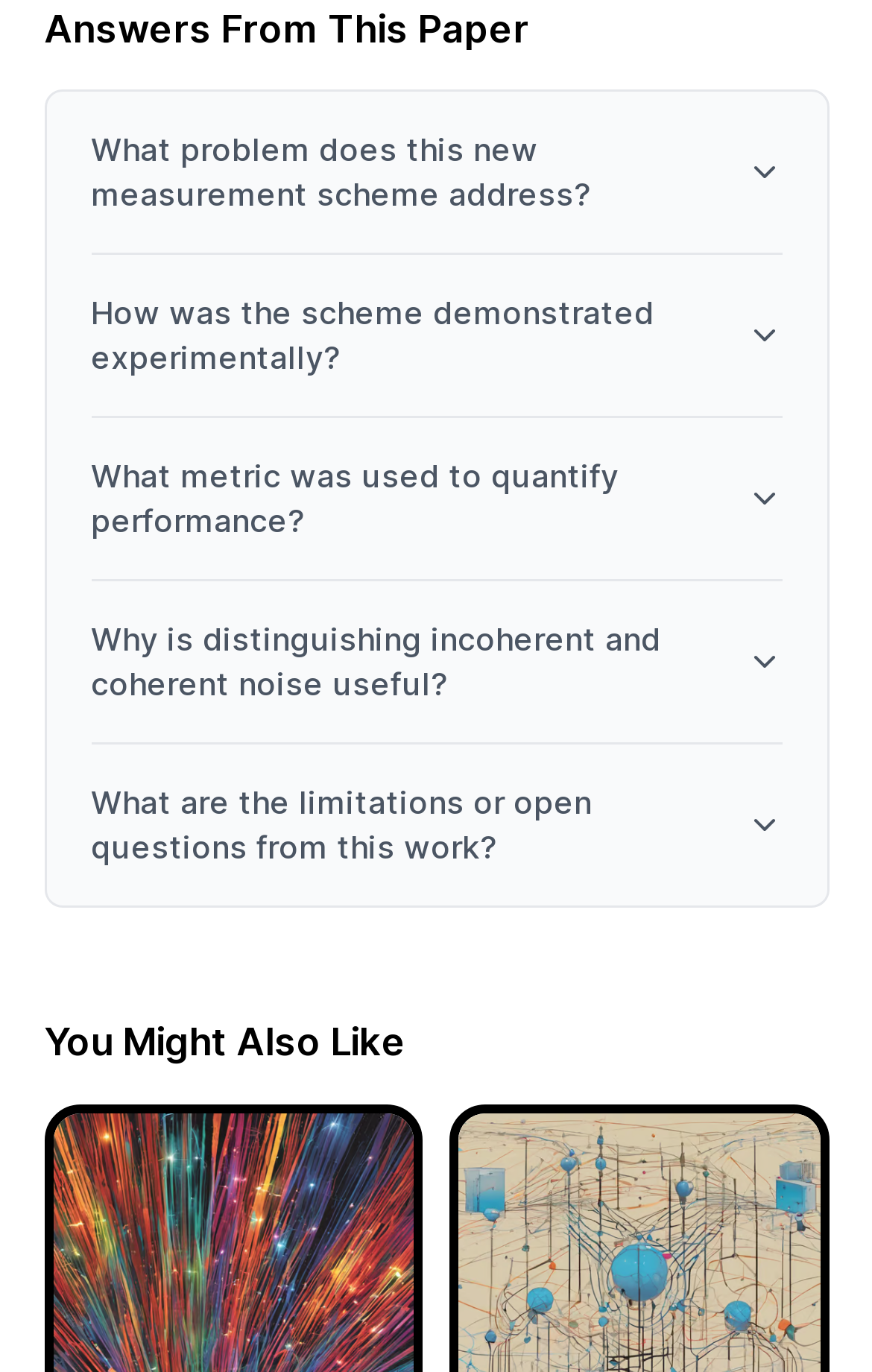How many questions are answered on this page?
Using the image, provide a detailed and thorough answer to the question.

I counted the number of sections with headings that ask questions related to the paper, and there are 6 of them.